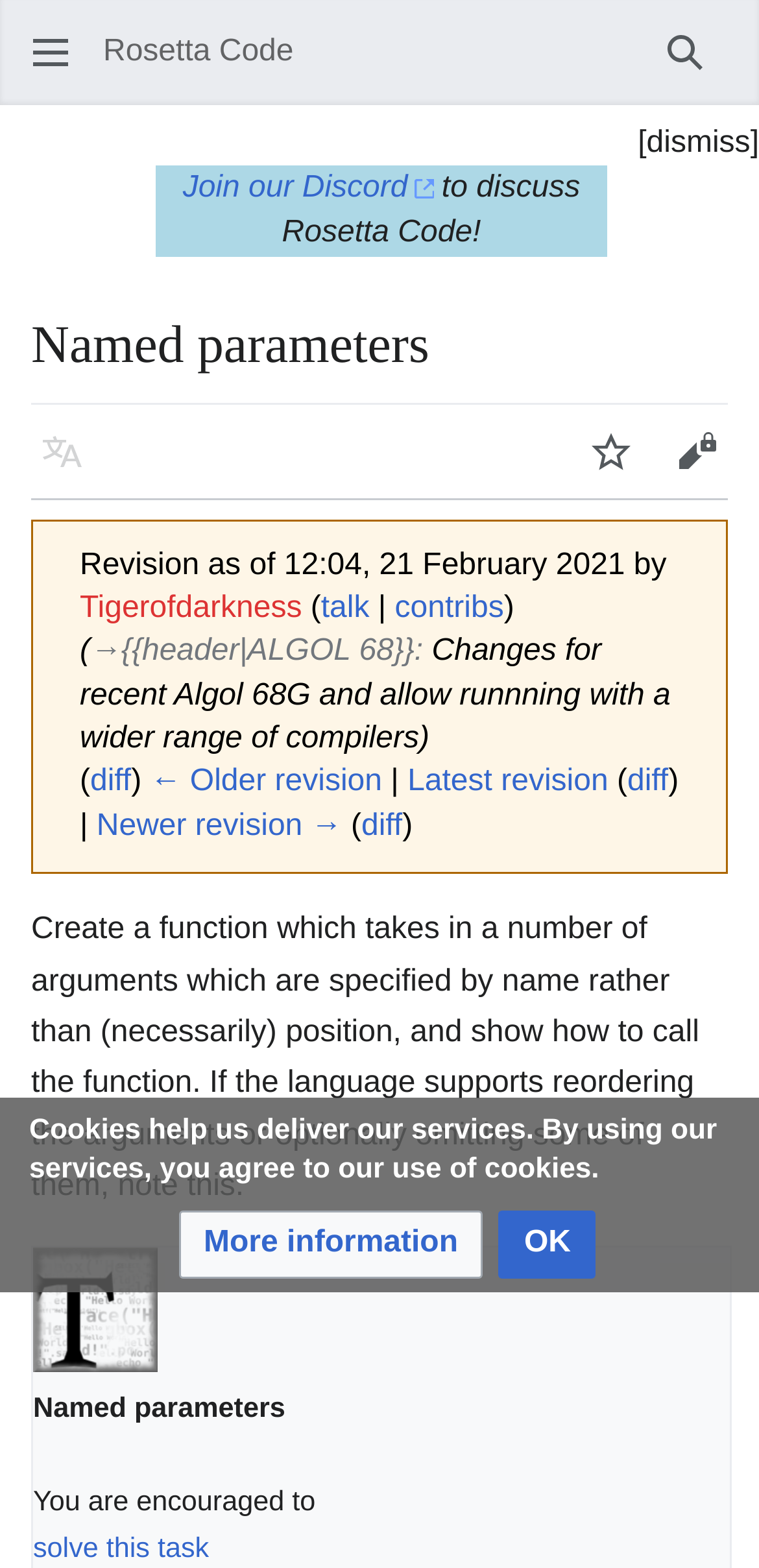How many buttons are there in the top-right corner?
Using the picture, provide a one-word or short phrase answer.

3